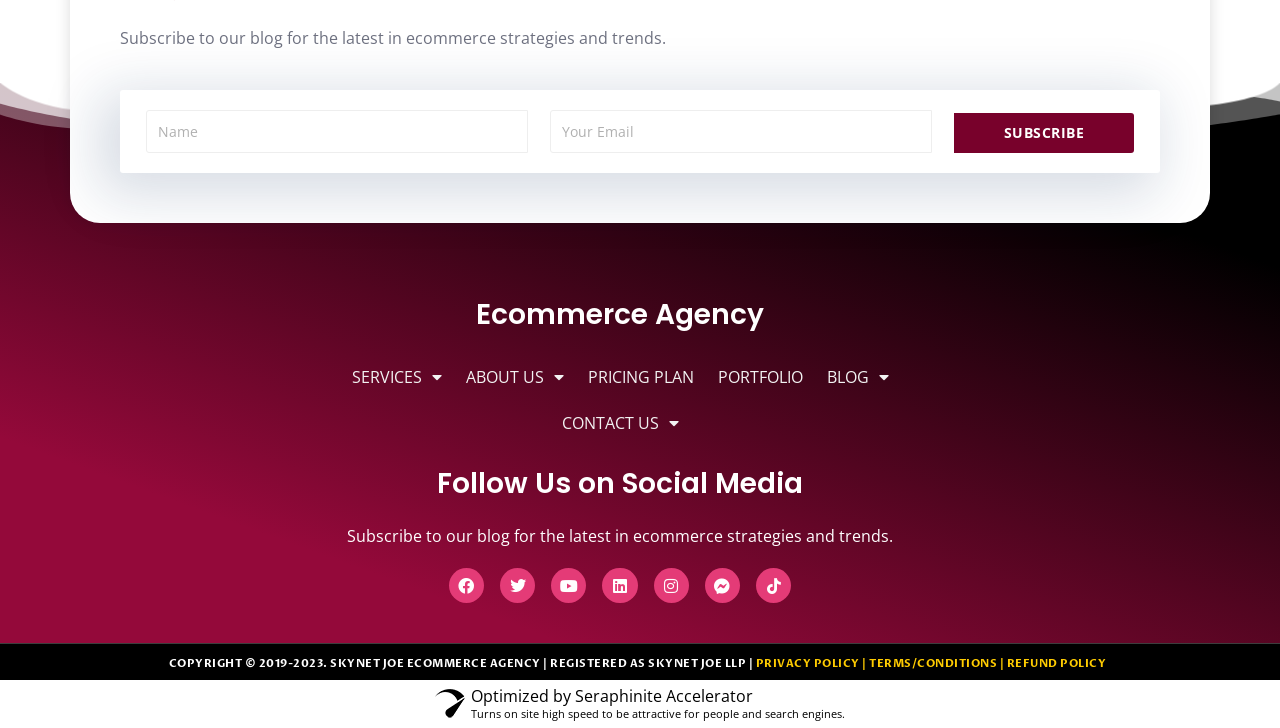What is the name of the ecommerce agency? Refer to the image and provide a one-word or short phrase answer.

Skynet Joe Ecommerce Agency